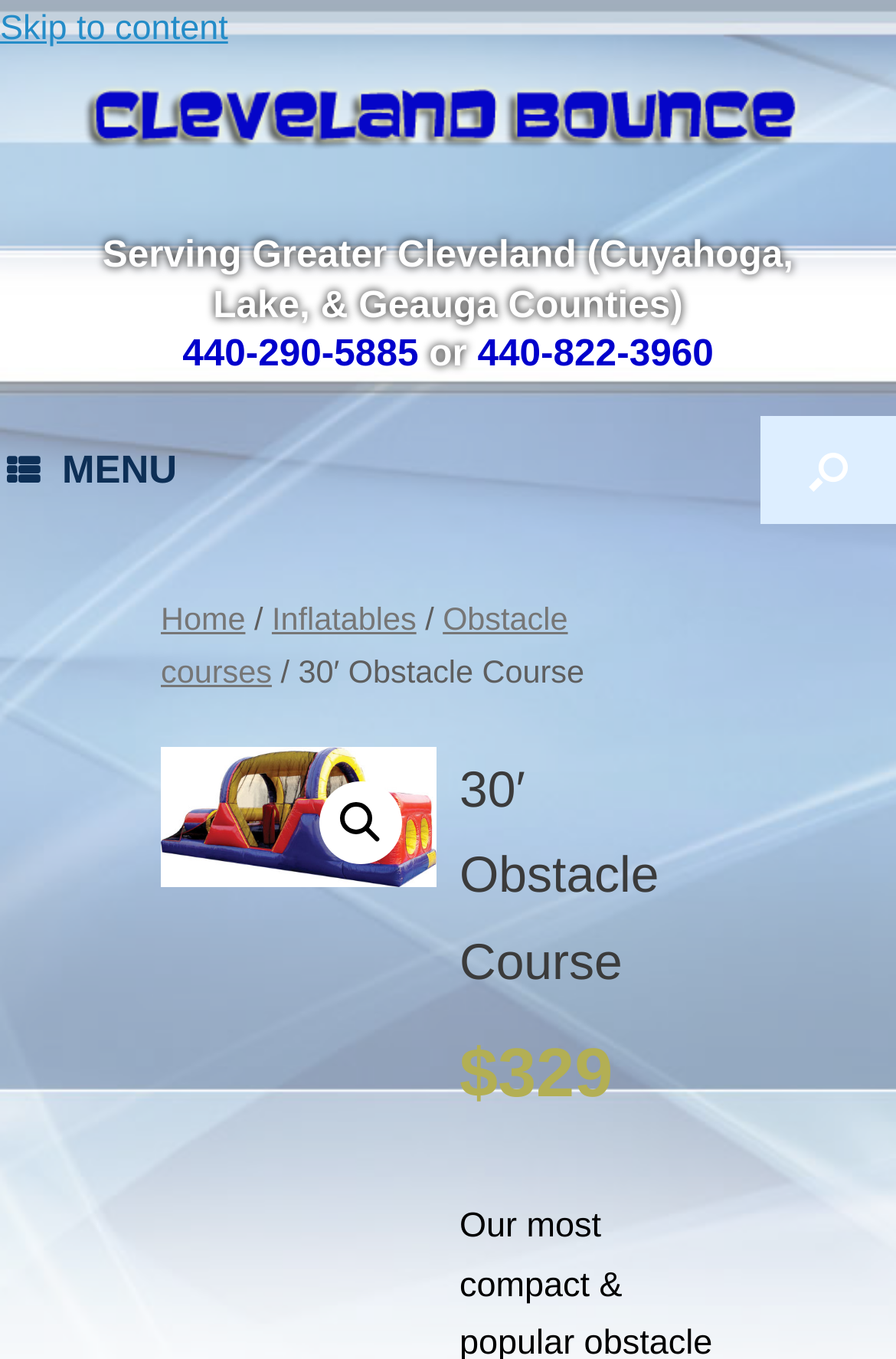Analyze the image and answer the question with as much detail as possible: 
What counties are served by Cleveland Bounce?

I found the counties served by Cleveland Bounce by looking at the static text element with the text 'Serving Greater Cleveland (Cuyahoga, Lake, & Geauga Counties)'. This text suggests that Cleveland Bounce serves the counties of Cuyahoga, Lake, and Geauga.